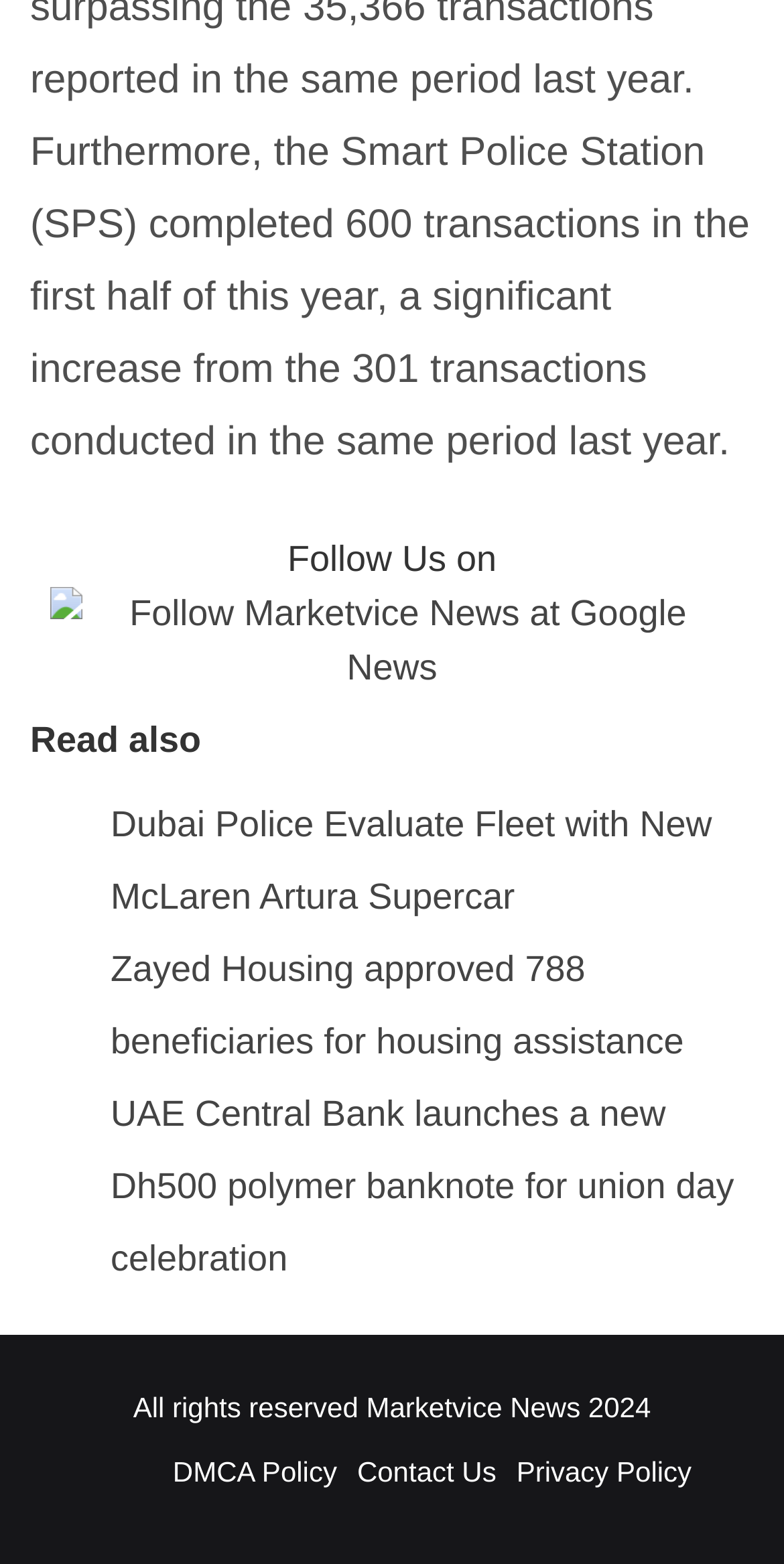Respond to the question below with a concise word or phrase:
How many news articles are listed on the page?

3